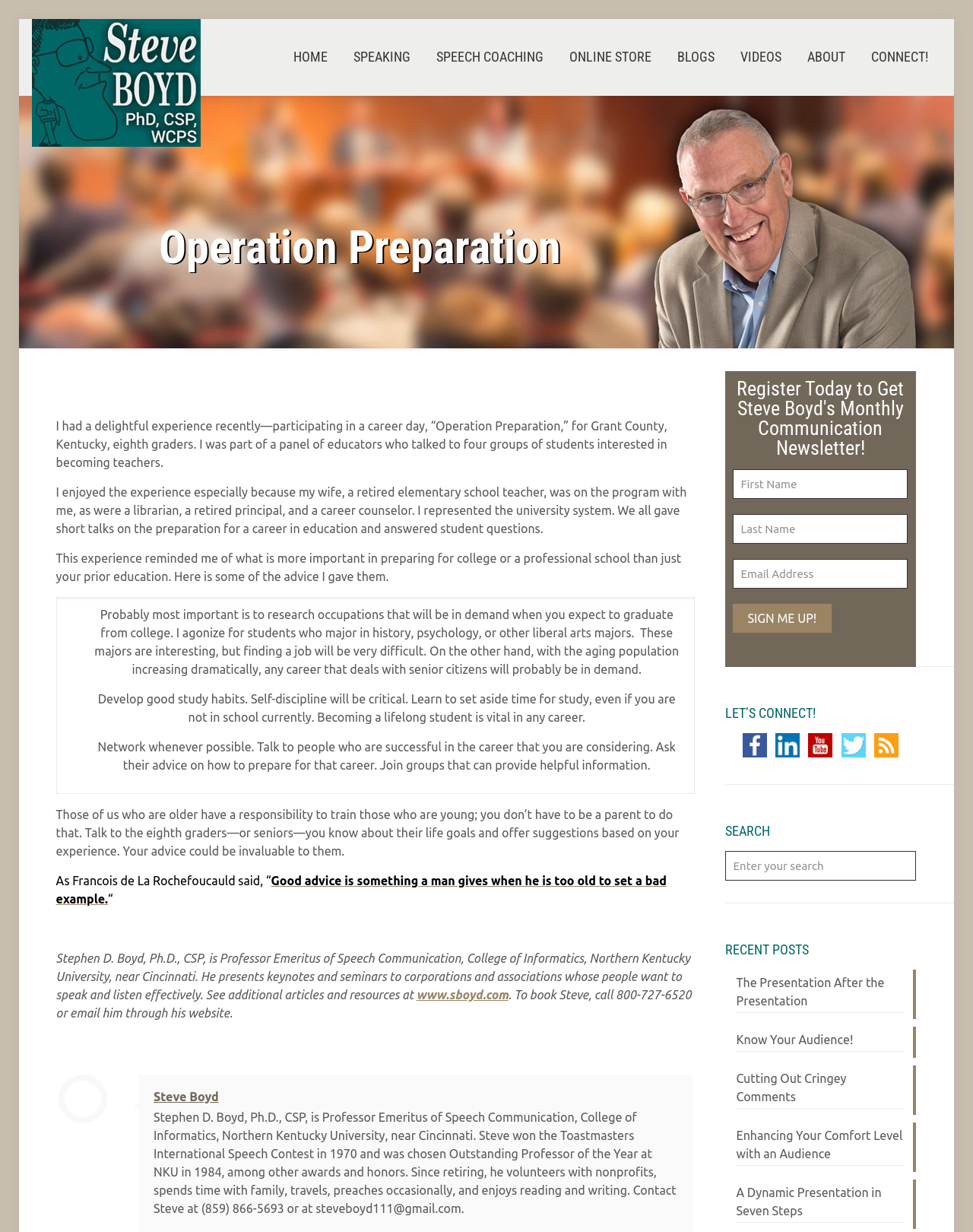Identify the bounding box for the UI element that is described as follows: "Know Your Audience!".

[0.757, 0.836, 0.93, 0.854]